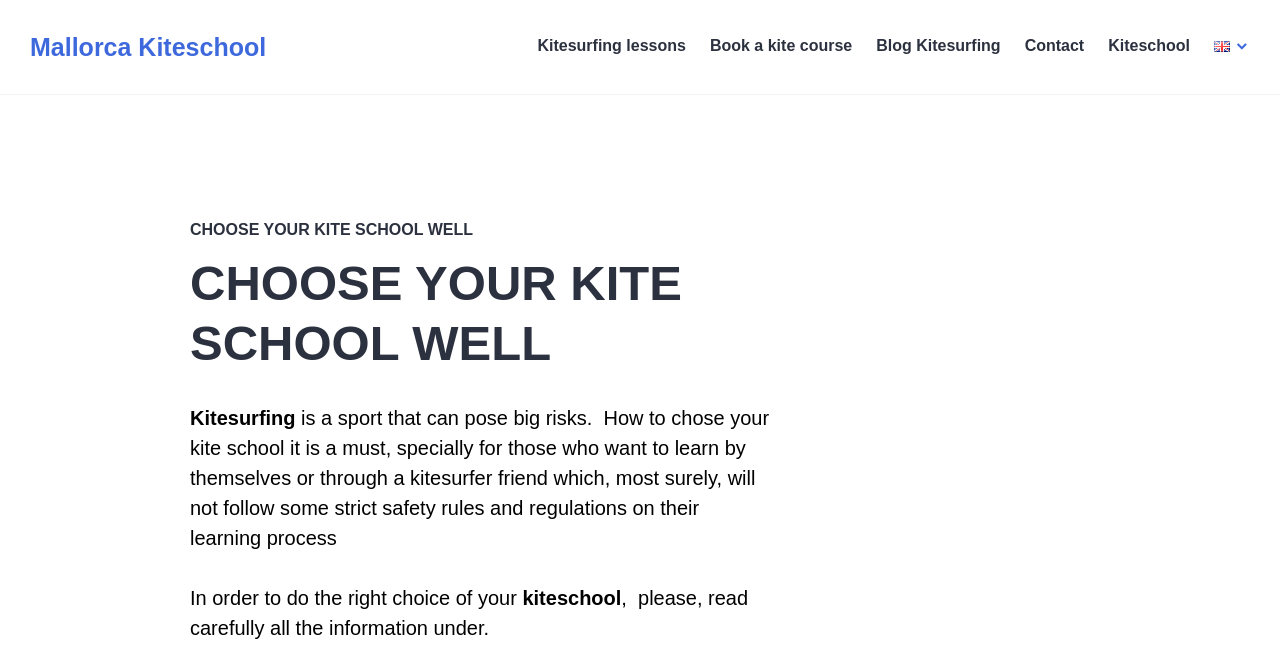Can you specify the bounding box coordinates for the region that should be clicked to fulfill this instruction: "Contact the Kiteschool".

[0.801, 0.045, 0.847, 0.097]